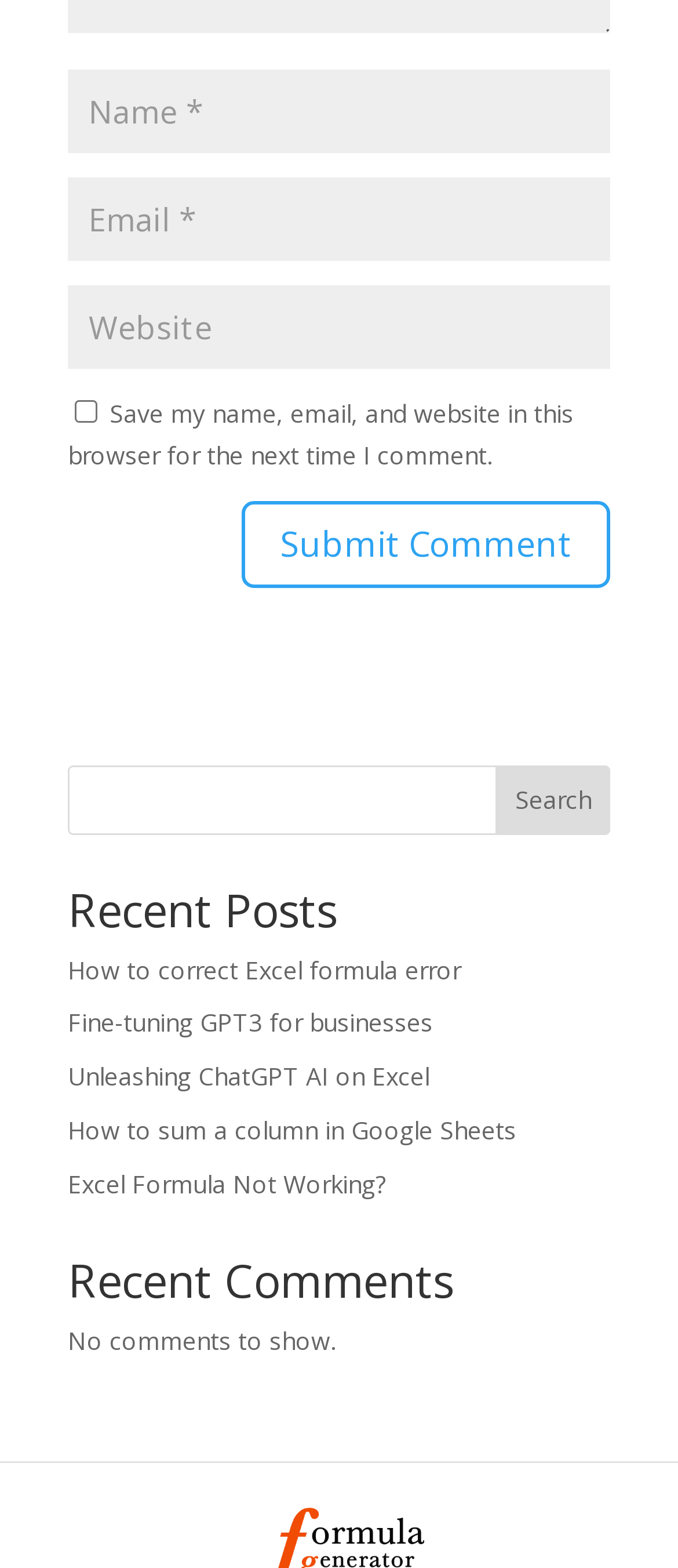Pinpoint the bounding box coordinates of the element you need to click to execute the following instruction: "Call the phone number". The bounding box should be represented by four float numbers between 0 and 1, in the format [left, top, right, bottom].

None